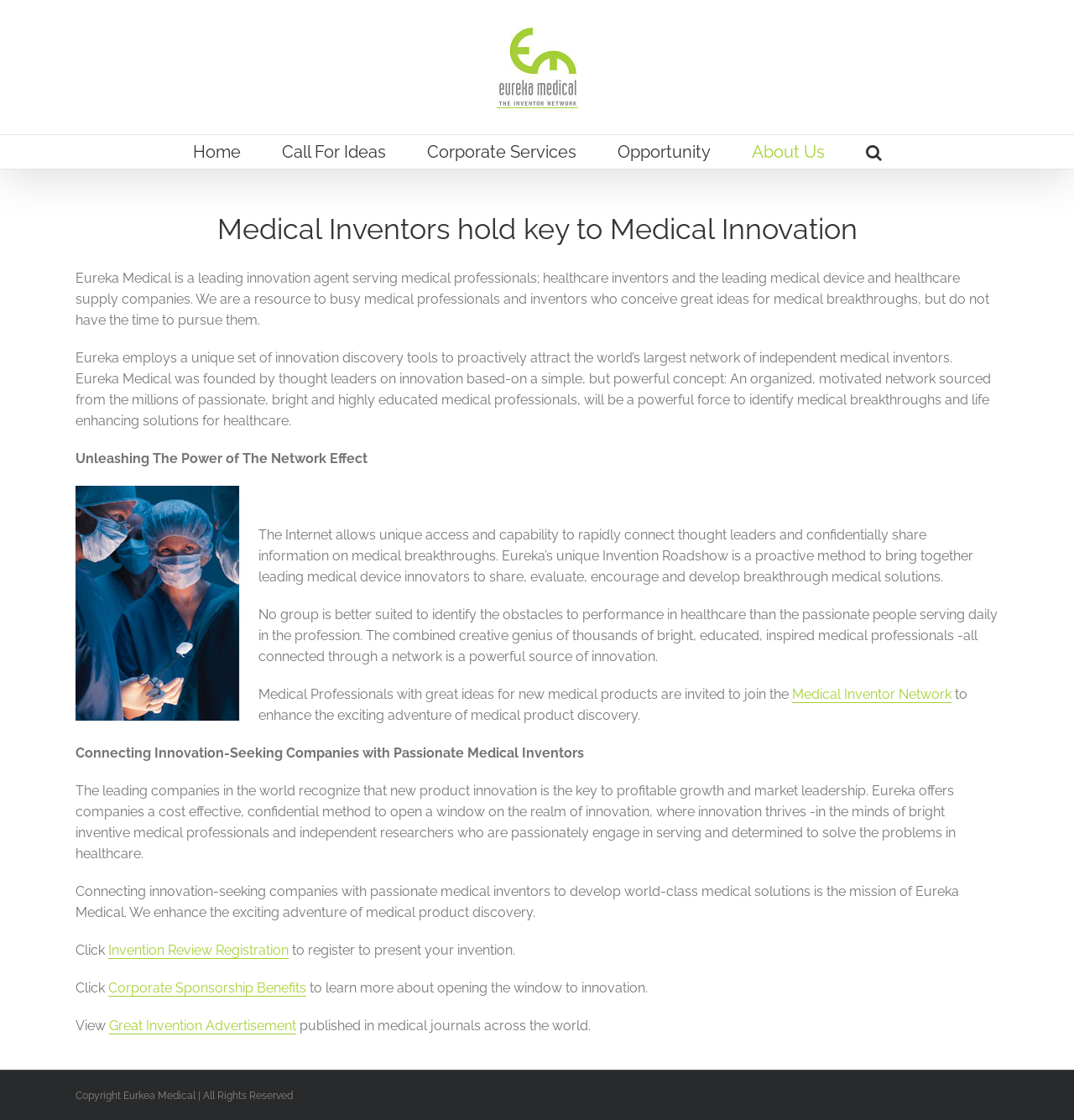Please give the bounding box coordinates of the area that should be clicked to fulfill the following instruction: "View Great Invention Advertisement". The coordinates should be in the format of four float numbers from 0 to 1, i.e., [left, top, right, bottom].

[0.102, 0.909, 0.276, 0.924]